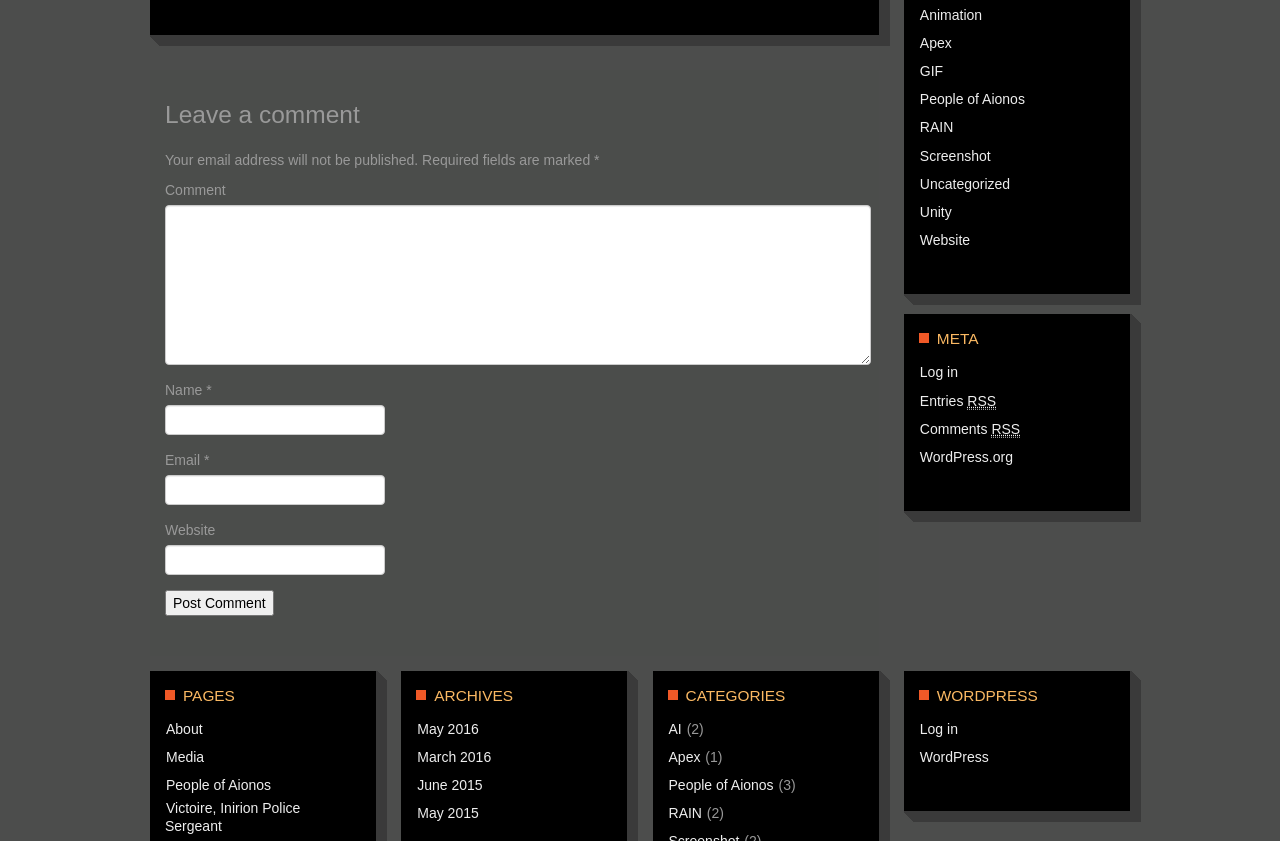Predict the bounding box of the UI element based on this description: "Recorded meetings".

None